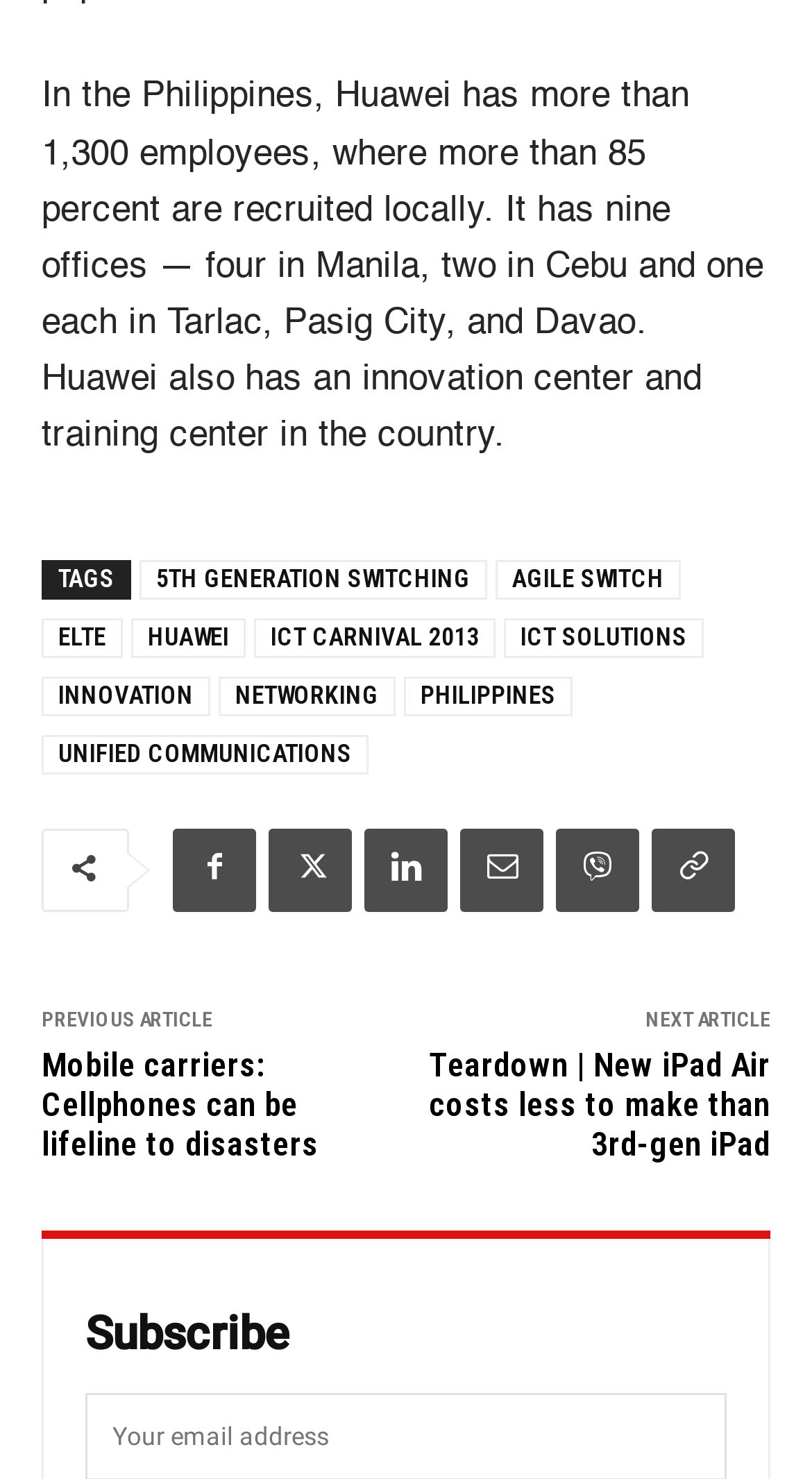Answer briefly with one word or phrase:
What is the purpose of the 'Subscribe' section?

To subscribe